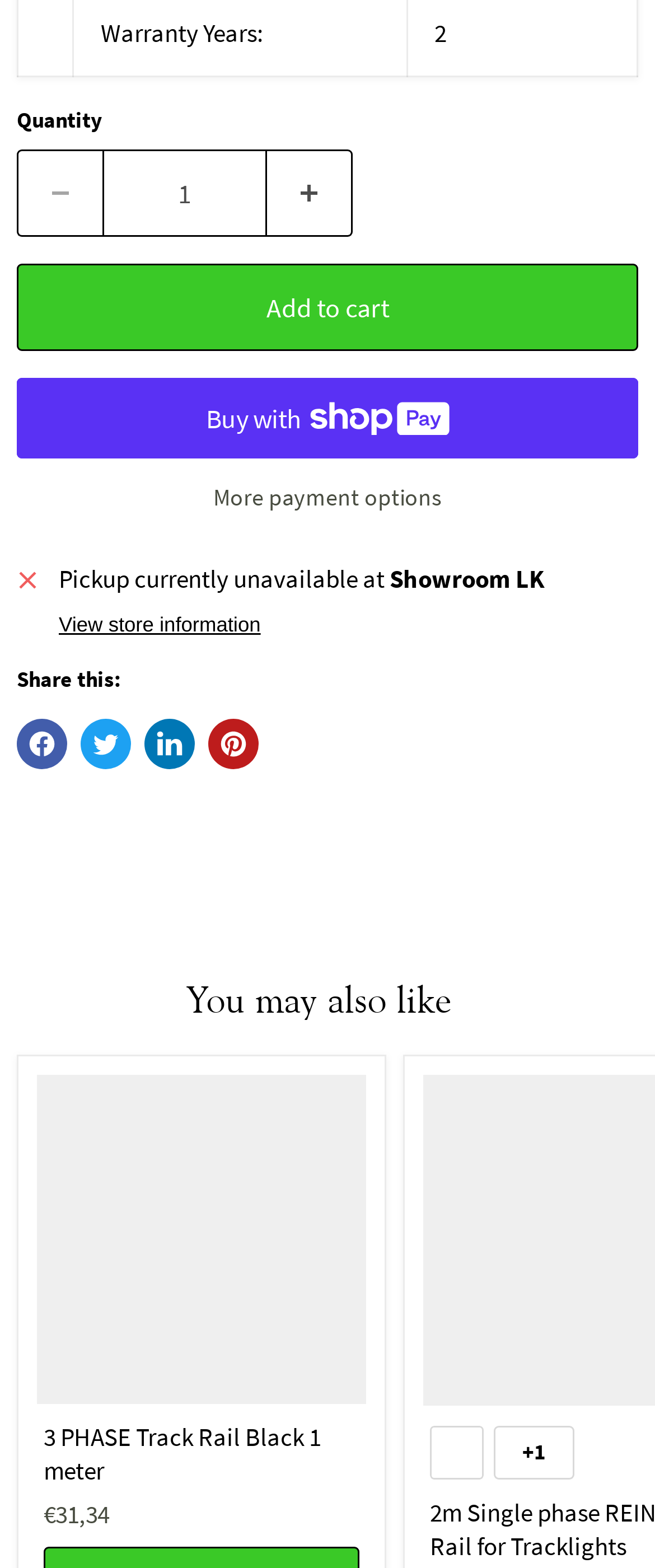Is pickup available at Showroom LK?
Can you offer a detailed and complete answer to this question?

The heading element with the text 'Pickup currently unavailable at Showroom LK' indicates that pickup is not available at Showroom LK.